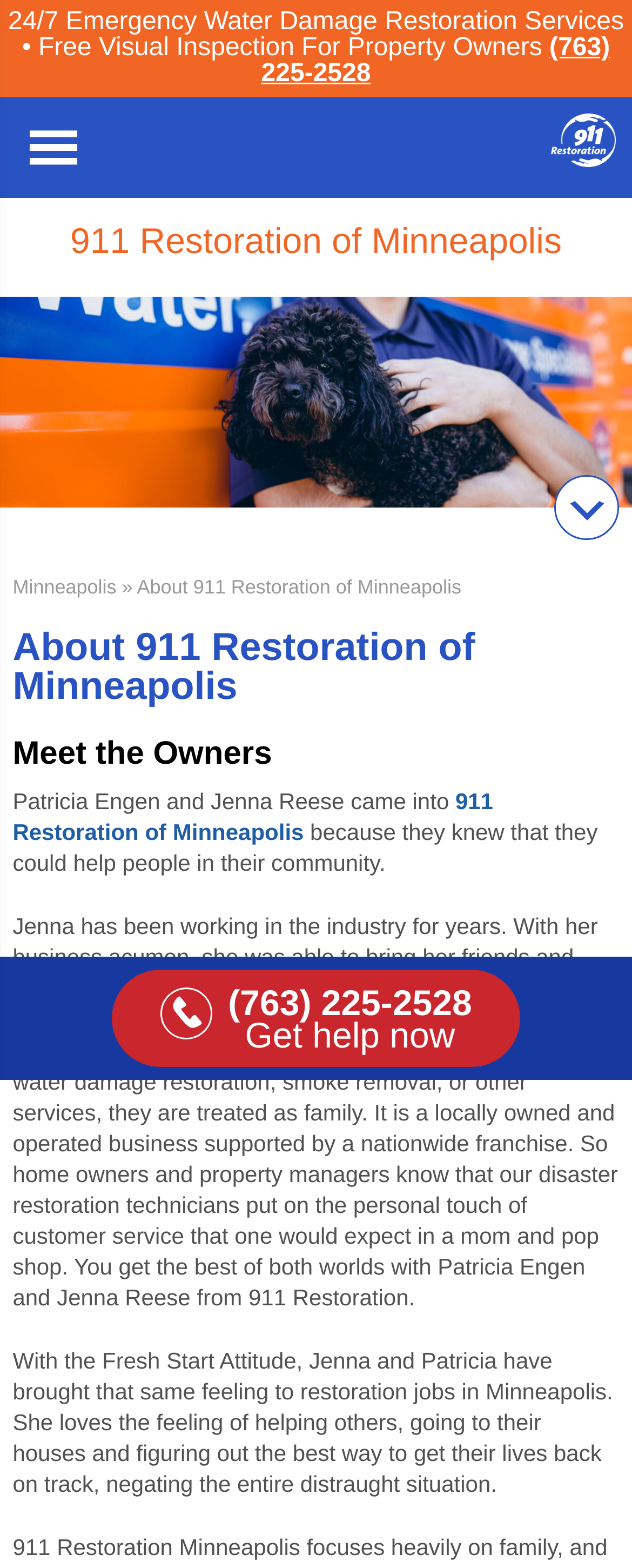Provide a comprehensive caption for the webpage.

The webpage is about 911 Restoration Minneapolis, a company that provides emergency water damage restoration services. At the top of the page, there is a heading that displays the company's name, "911 Restoration of Minneapolis". Below this heading, there is a link to the company's logo, which is positioned at the top right corner of the page.

On the top left side of the page, there is a static text that reads "24/7 Emergency Water Damage Restoration Services • Free Visual Inspection For Property Owners". Next to this text, there is a link that displays the company's phone number, "(763) 225-2528". 

Below the company's name, there is a navigation menu that includes a link to the "About" page, which is currently selected, as indicated by the arrow symbol "»". The "About" page has a heading that reads "About 911 Restoration of Minneapolis".

The main content of the page is about the company's owners, Patricia Engen and Jenna Reese. There is a heading that reads "Meet the Owners", followed by a paragraph that describes how they started the business to help people in their community. The text continues to describe Jenna's experience in the industry and her commitment to providing personalized customer service.

At the bottom of the page, there is a call-to-action link that reads "Get help now" along with the company's phone number. This link is positioned at the bottom left side of the page.